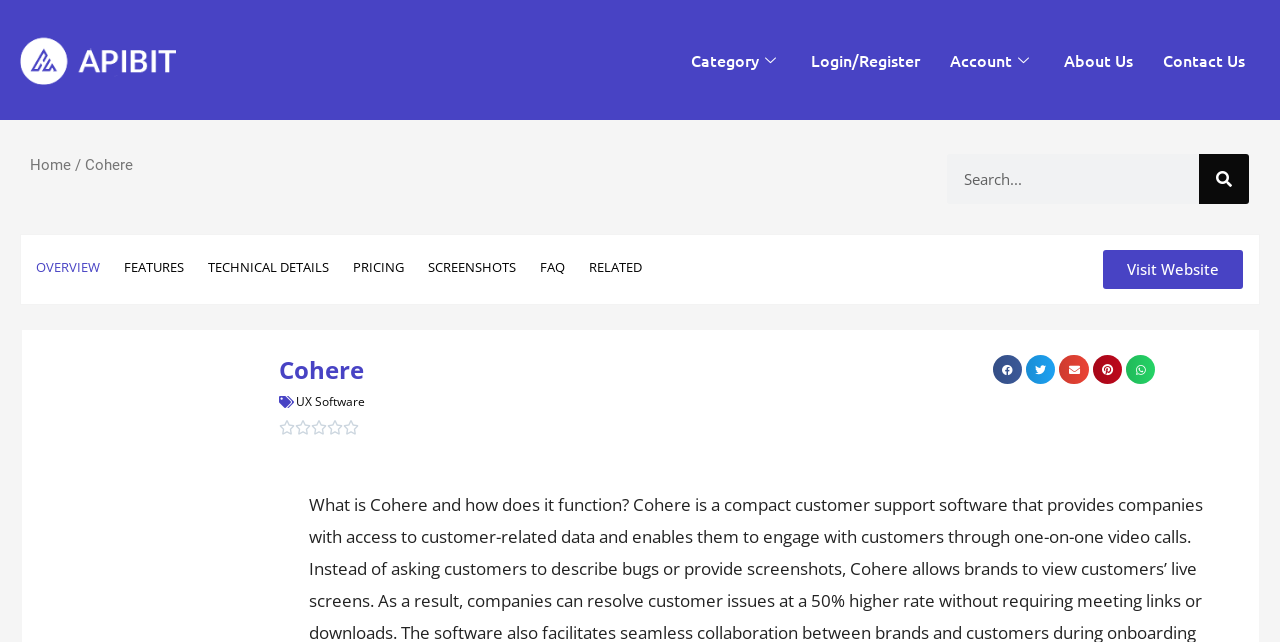What is the category of the software?
Give a one-word or short phrase answer based on the image.

UX Software